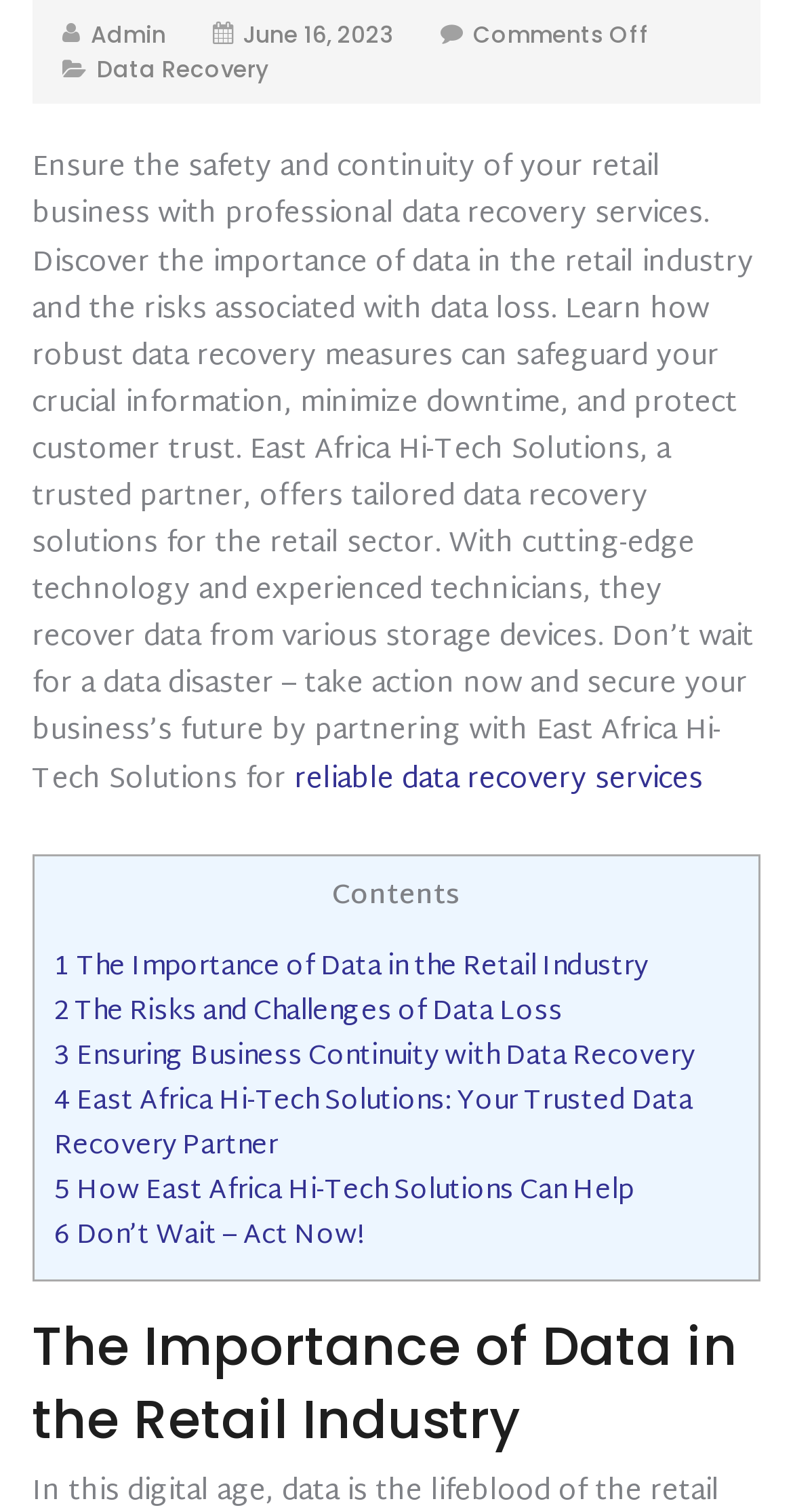What is the name of the trusted partner mentioned in the article?
Answer the question in a detailed and comprehensive manner.

The name of the trusted partner can be determined by reading the static text element 'East Africa Hi-Tech Solutions, a trusted partner, offers tailored data recovery solutions for the retail sector.' which mentions the name of the partner.